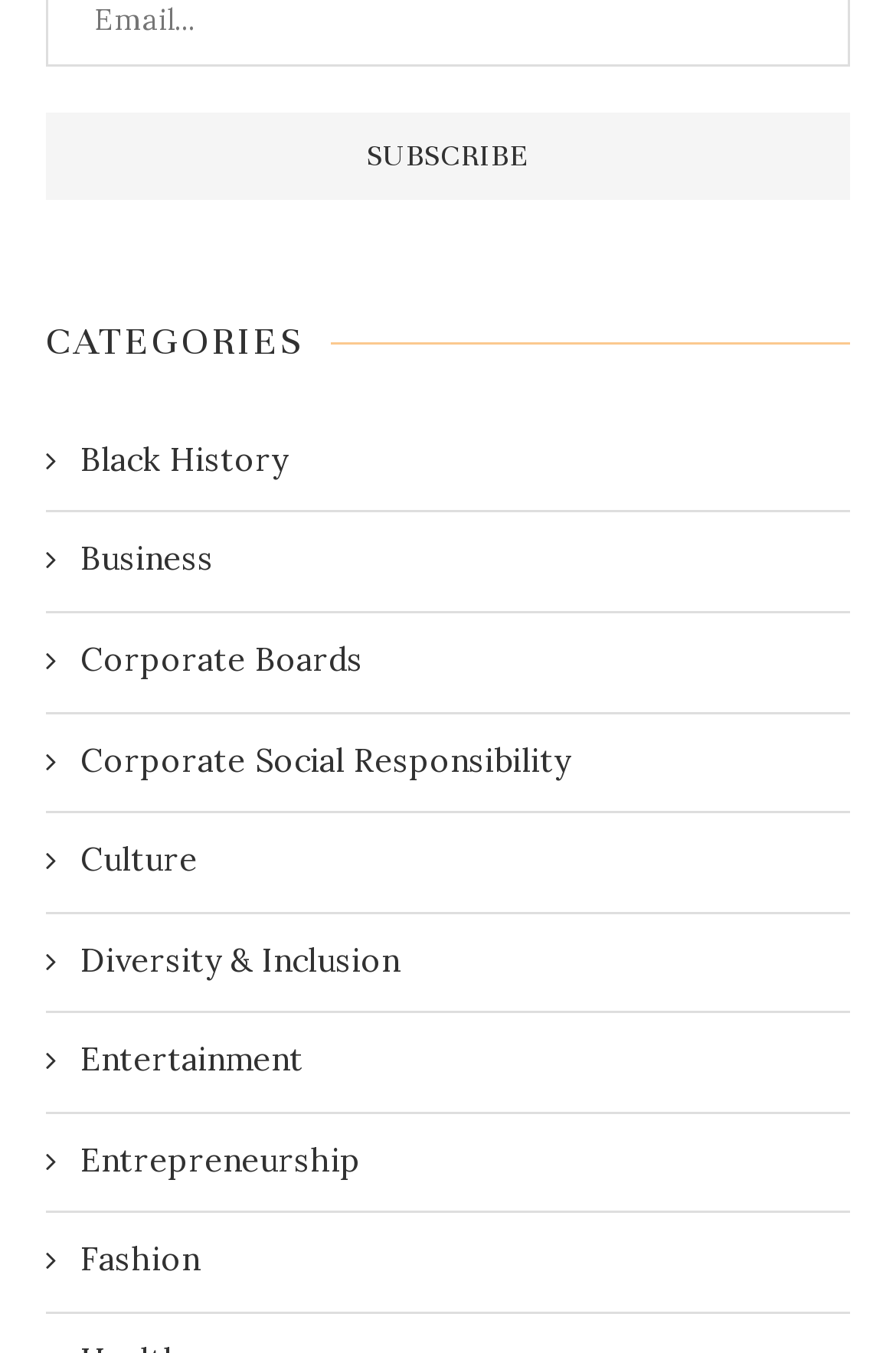Use a single word or phrase to answer the following:
What is the text on the subscribe button?

SUBSCRIBE